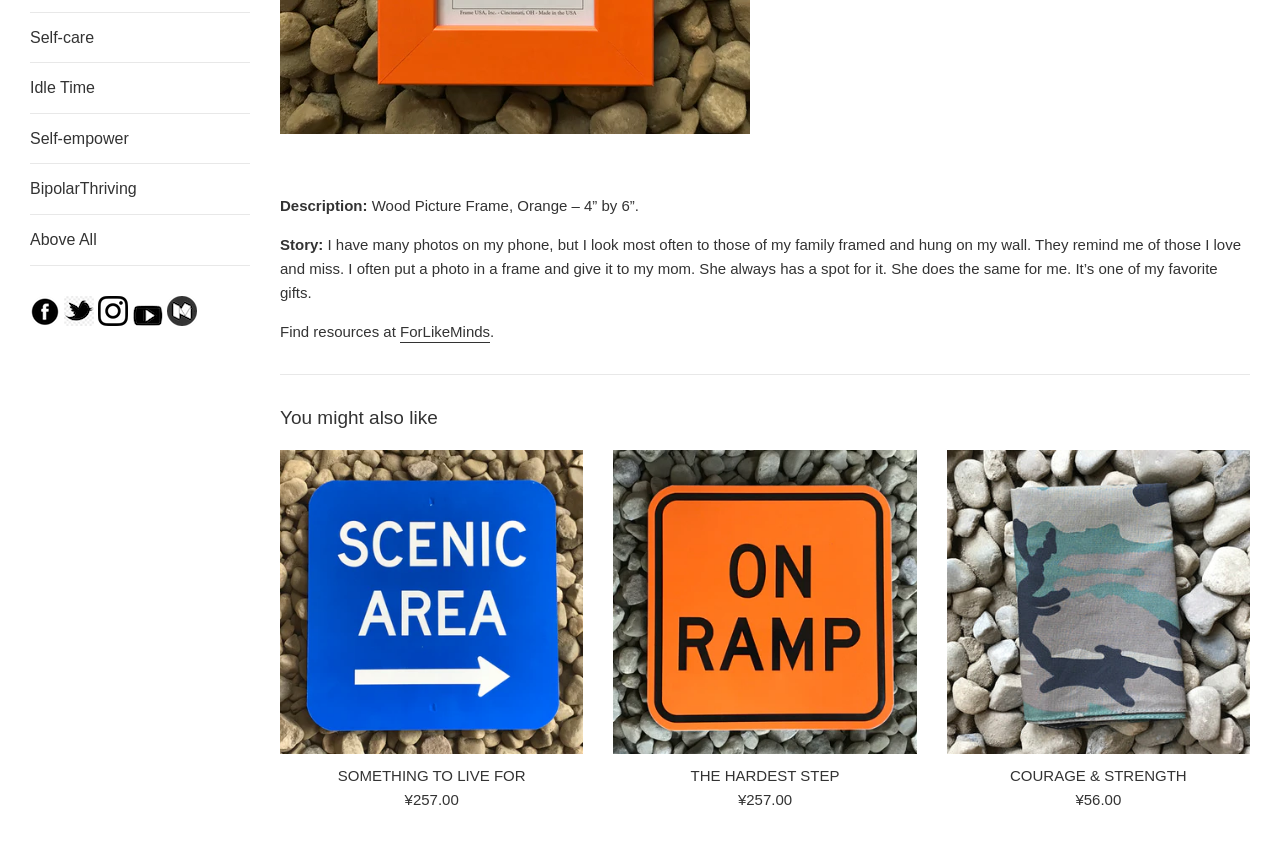Based on the element description: "University of Kinshasa", identify the UI element and provide its bounding box coordinates. Use four float numbers between 0 and 1, [left, top, right, bottom].

None